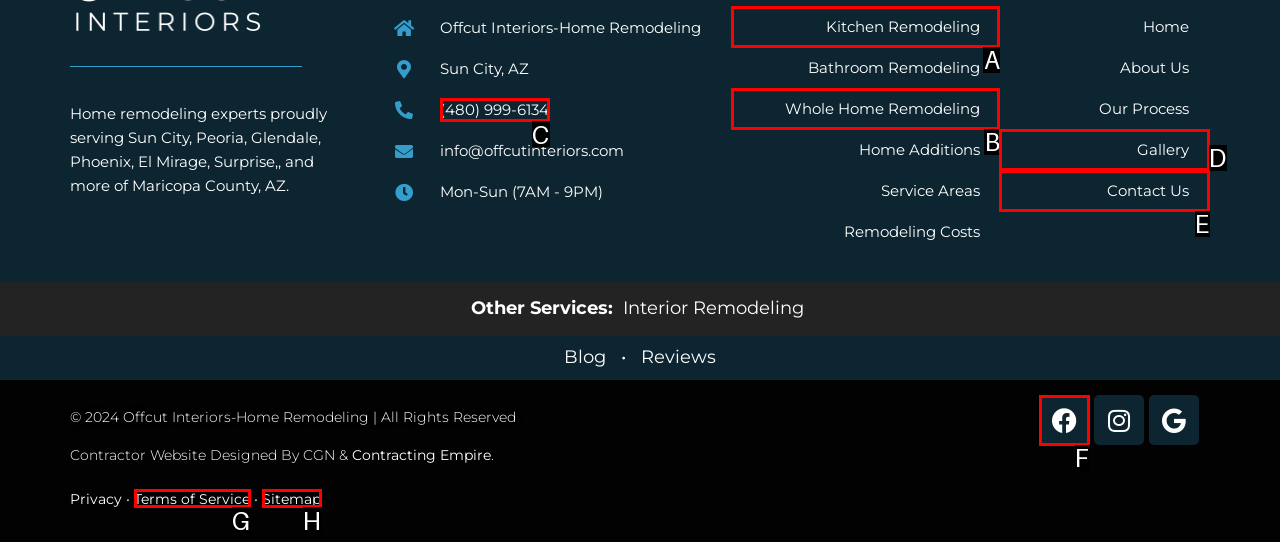Select the correct option based on the description: Whole Home Remodeling
Answer directly with the option’s letter.

B